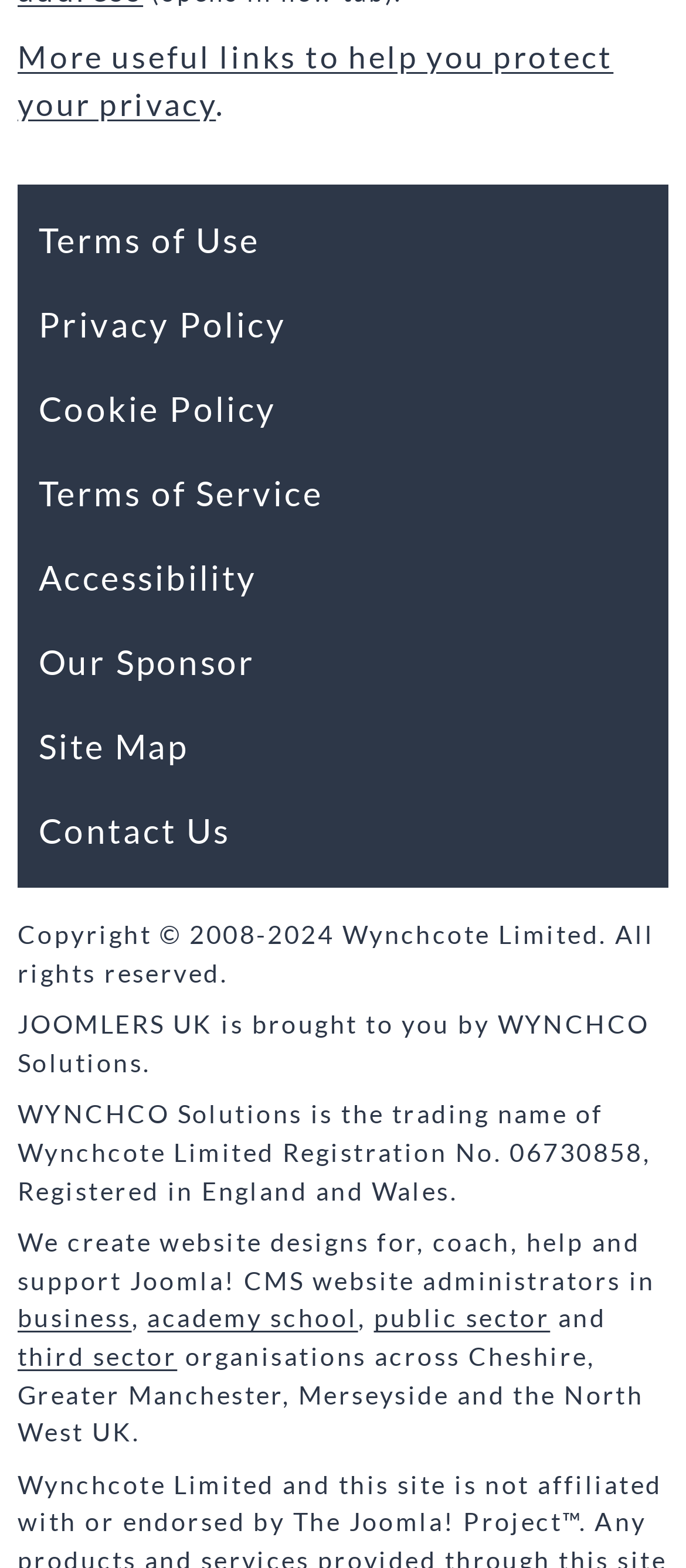What is Joomla! CMS?
Please craft a detailed and exhaustive response to the question.

Although not explicitly stated on the webpage, Joomla! CMS is a well-known Content Management System, and the webpage mentions that WYNCHCO Solutions provides support to Joomla! CMS website administrators, implying that Joomla! CMS is a type of Content Management System.